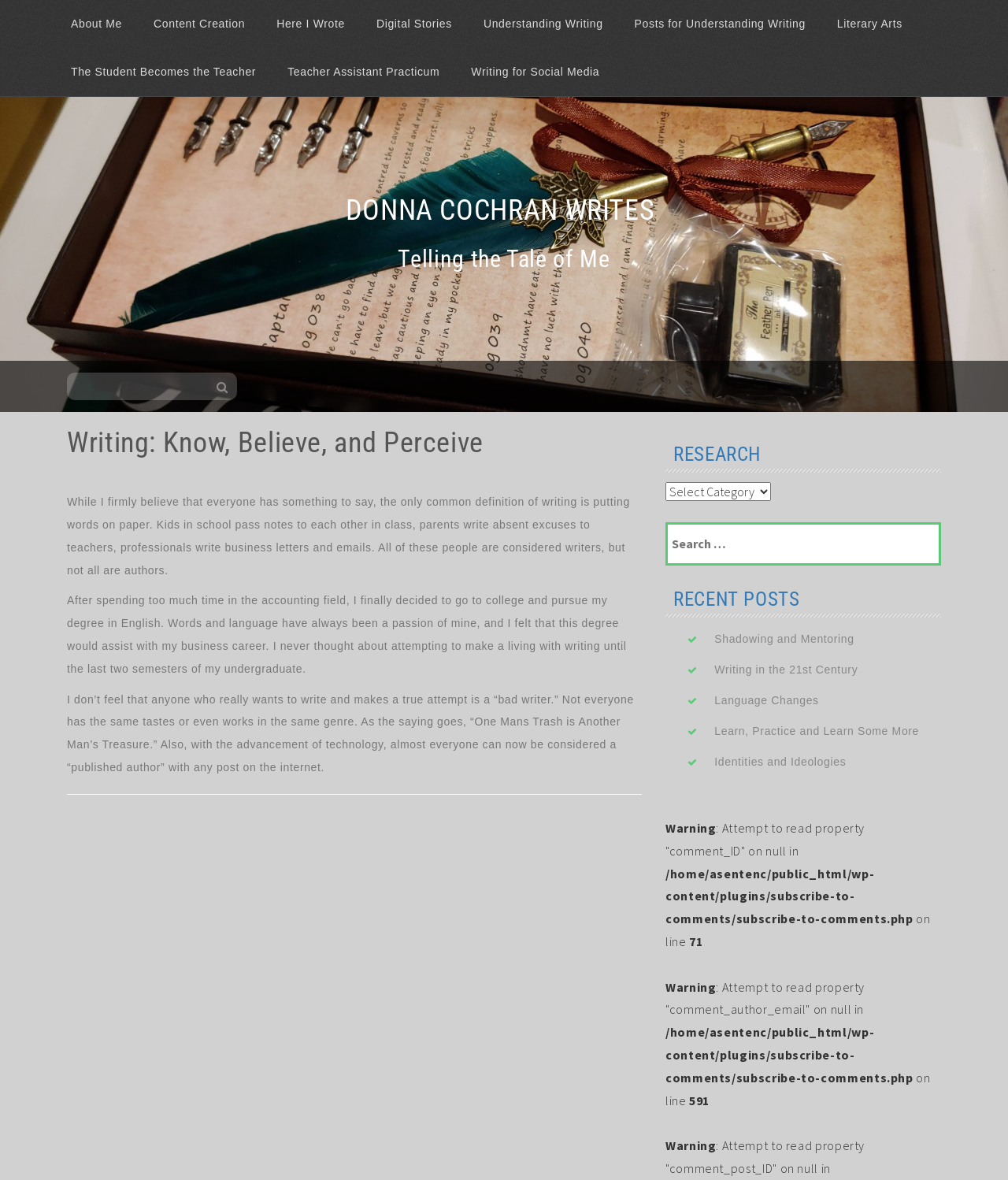How many research options are available?
Please use the visual content to give a single word or phrase answer.

1